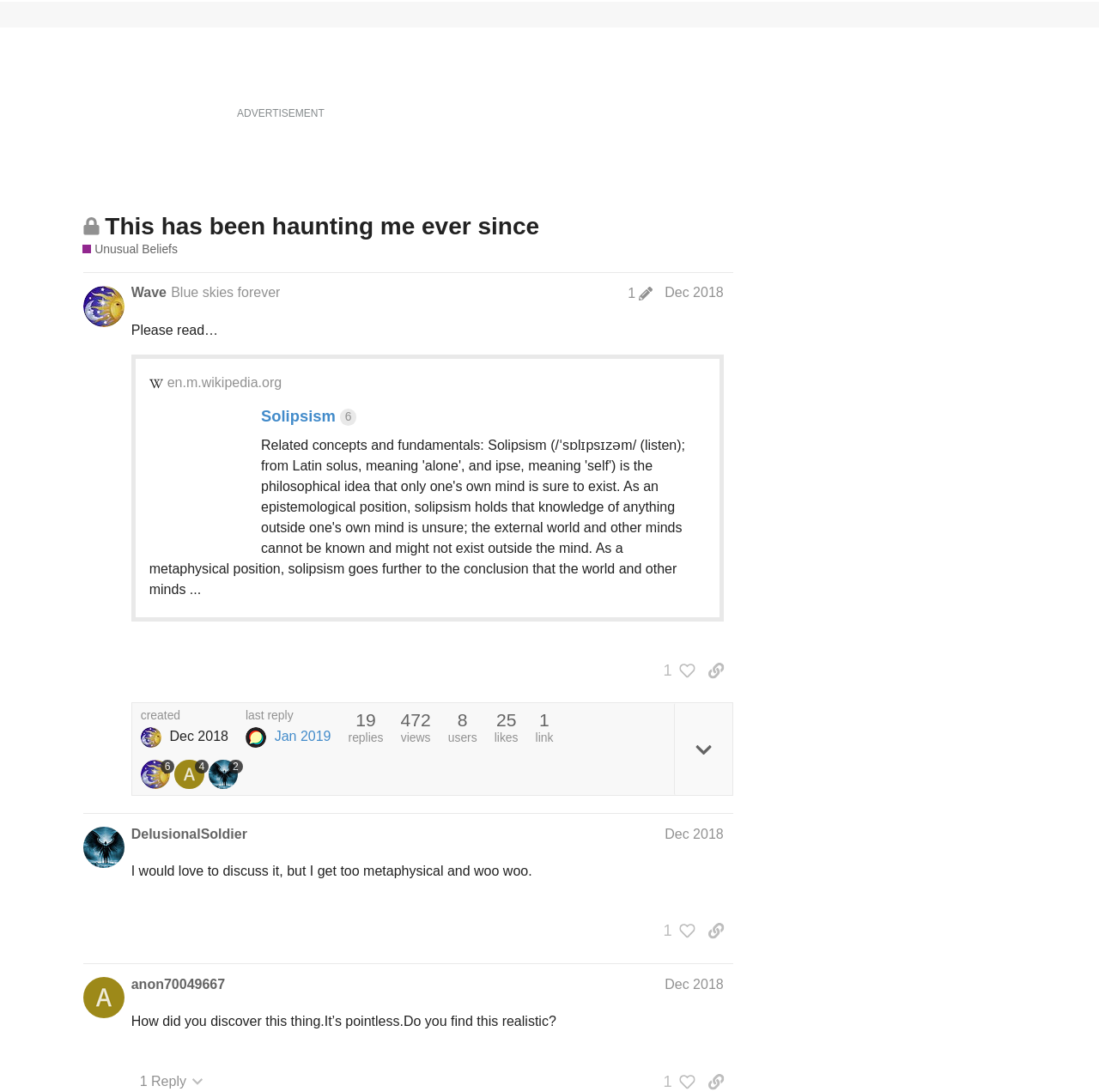Explain the webpage in detail.

This webpage appears to be a forum discussion page, specifically focused on unusual beliefs and schizophrenia. At the top of the page, there is a header section with a logo image and a heading that reads "This has been haunting me ever since - Unusual Beliefs - Schizophrenia.com". Below this, there are three buttons: "Log In", "Search", and "Menu".

The main content of the page is divided into several sections, each representing a different post or topic. There are 20 posts in total, each with its own heading, text, and metadata such as the author's name and the date posted. The posts are arranged in a vertical list, with the most recent post at the top.

Each post has a similar structure, with a heading that includes the author's name and the date posted, followed by the post text. Some posts also have additional elements, such as links to other topics or quotes from other users. There are also buttons to "like" or "copy a link to" each post.

At the bottom of the page, there is a button to "Reply" to the topic, as well as an advertisement section. The advertisement is displayed in an iframe and has a heading that reads "ADVERTISEMENT". Below this, there is another heading that reads "New & Unread Topics", which suggests that there may be additional topics or posts available on the site.

Throughout the page, there are several images, including logos, icons, and other graphics. These images are used to enhance the visual appeal of the page and to provide additional information or functionality.